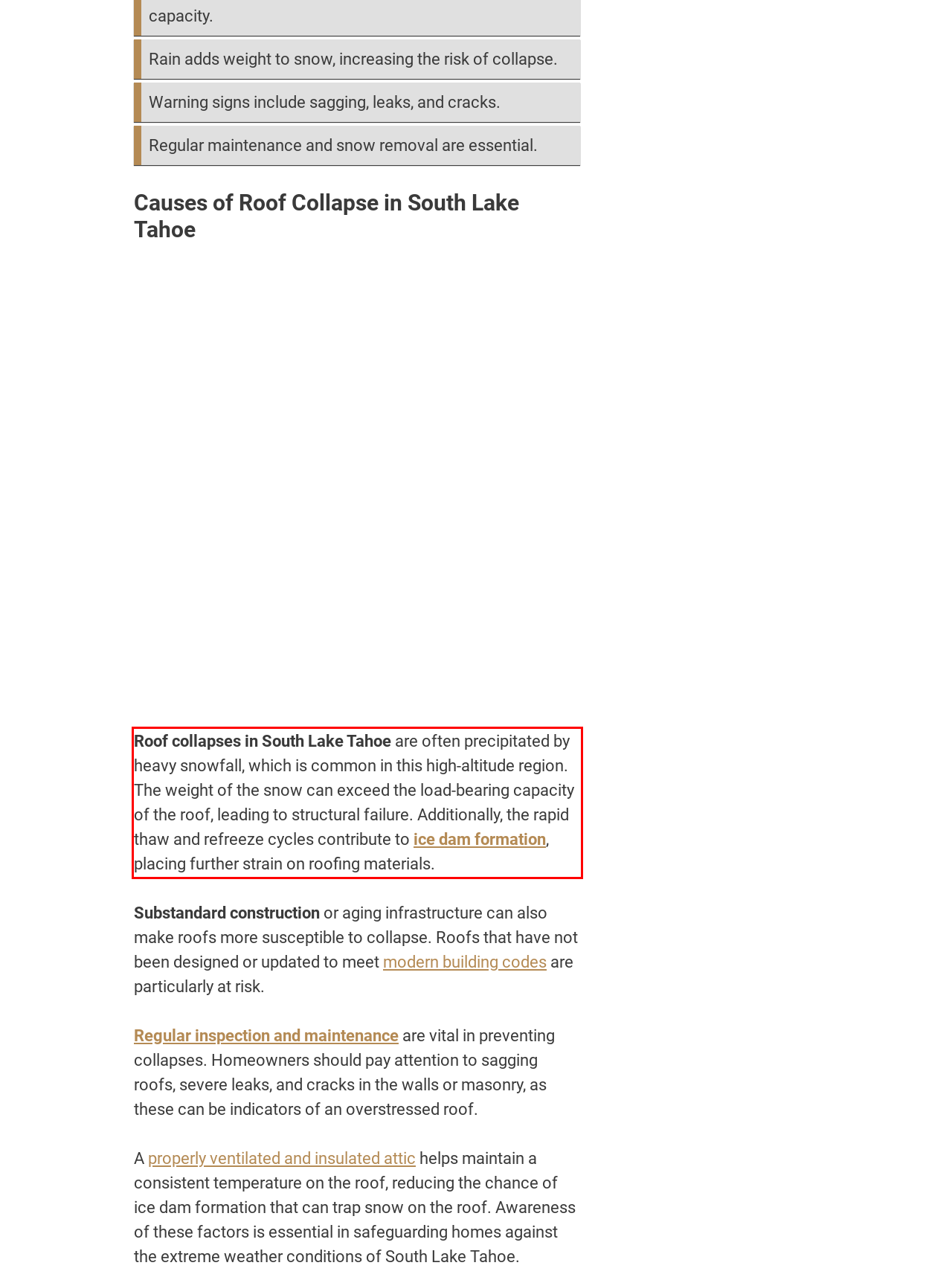With the given screenshot of a webpage, locate the red rectangle bounding box and extract the text content using OCR.

Roof collapses in South Lake Tahoe are often precipitated by heavy snowfall, which is common in this high-altitude region. The weight of the snow can exceed the load-bearing capacity of the roof, leading to structural failure. Additionally, the rapid thaw and refreeze cycles contribute to ice dam formation, placing further strain on roofing materials.